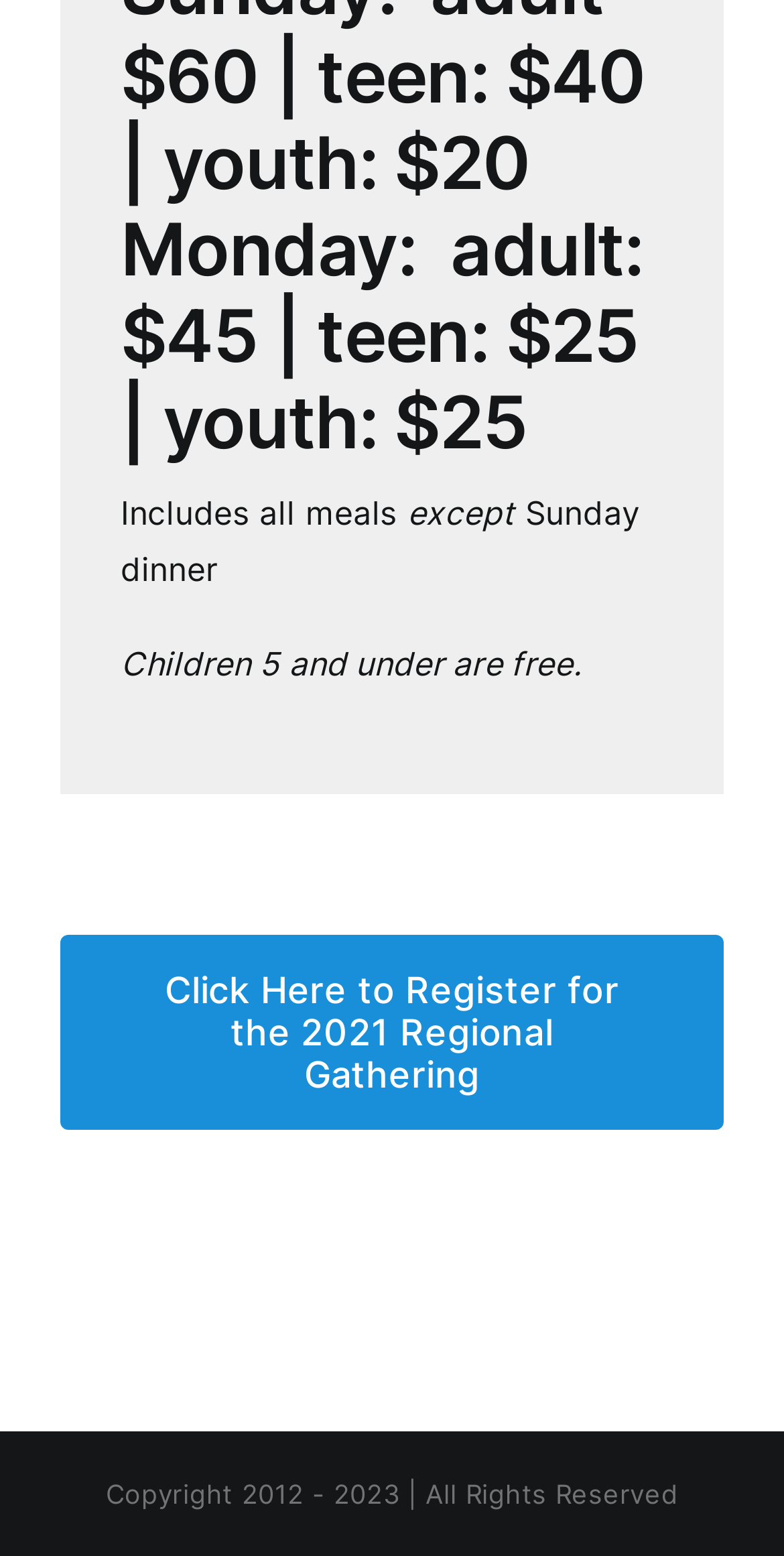How old do children need to be to pay?
Carefully analyze the image and provide a detailed answer to the question.

The webpage states that children 5 and under are free, implying that children aged 6 and above need to pay.